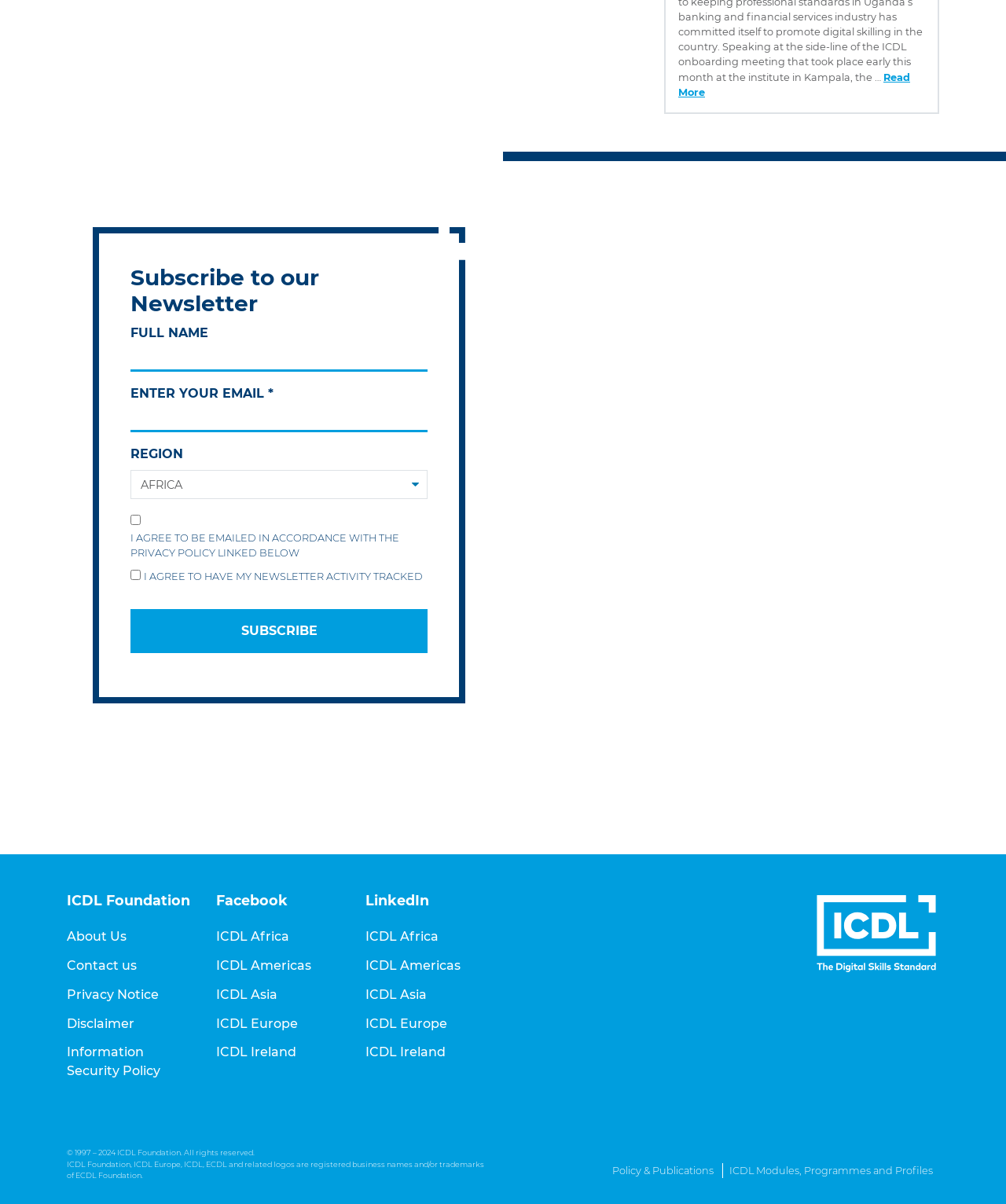Based on the element description ICDL Asia, identify the bounding box coordinates for the UI element. The coordinates should be in the format (top-left x, top-left y, bottom-right x, bottom-right y) and within the 0 to 1 range.

[0.215, 0.818, 0.276, 0.834]